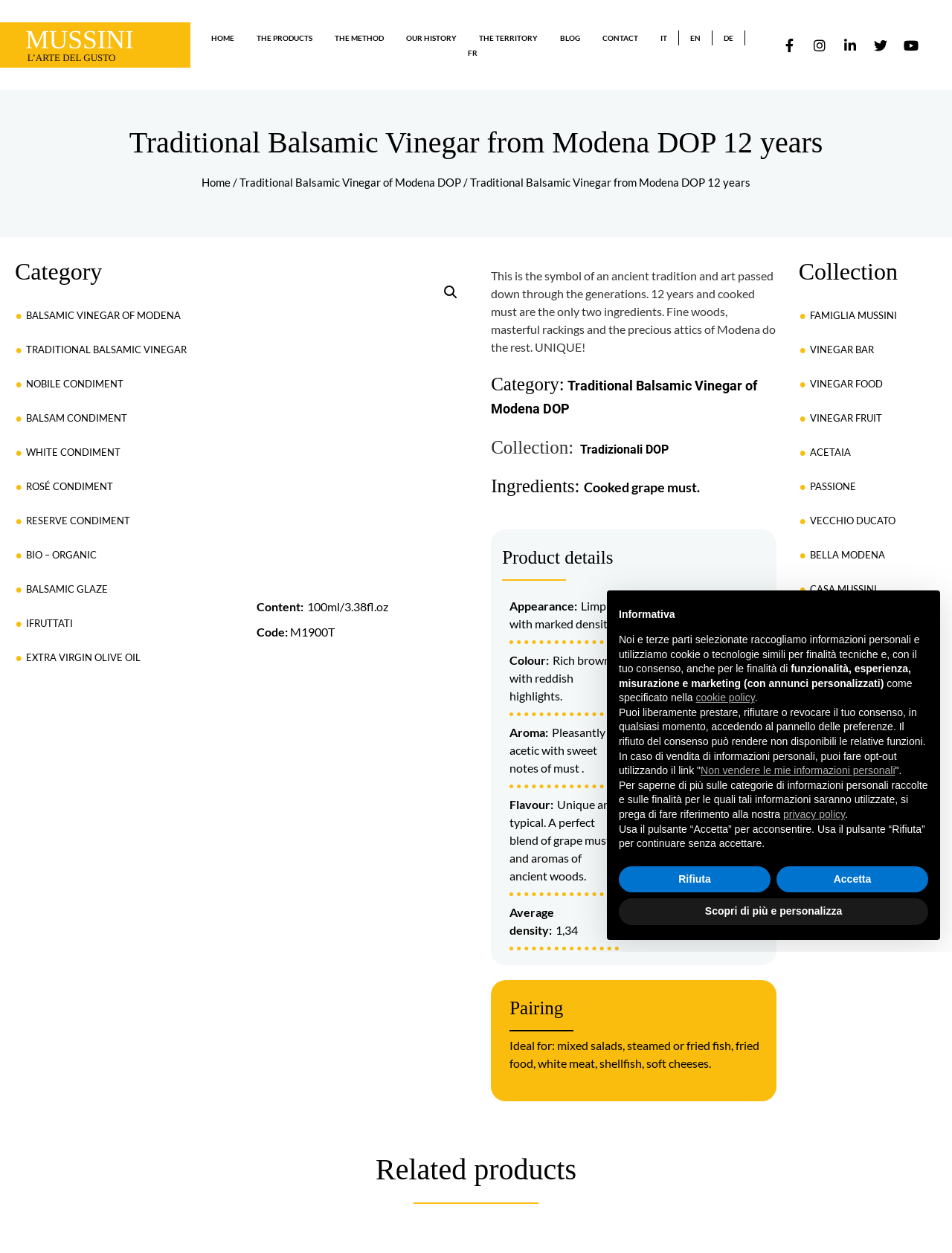Kindly determine the bounding box coordinates of the area that needs to be clicked to fulfill this instruction: "View the Traditional Balsamic Vinegar from Modena DOP 12 years product details".

[0.062, 0.101, 0.938, 0.127]